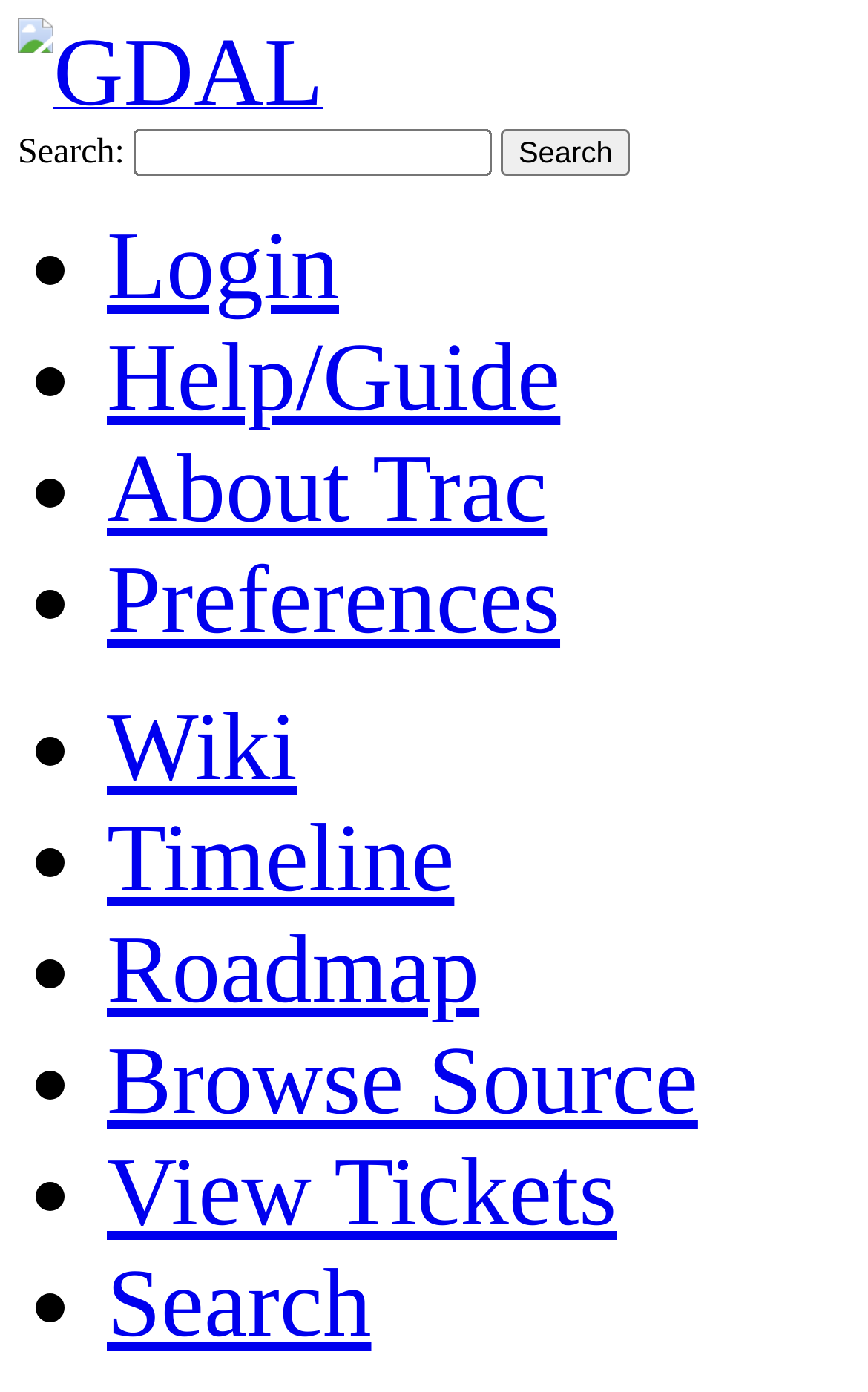Kindly provide the bounding box coordinates of the section you need to click on to fulfill the given instruction: "View Help/Guide".

[0.123, 0.233, 0.646, 0.31]